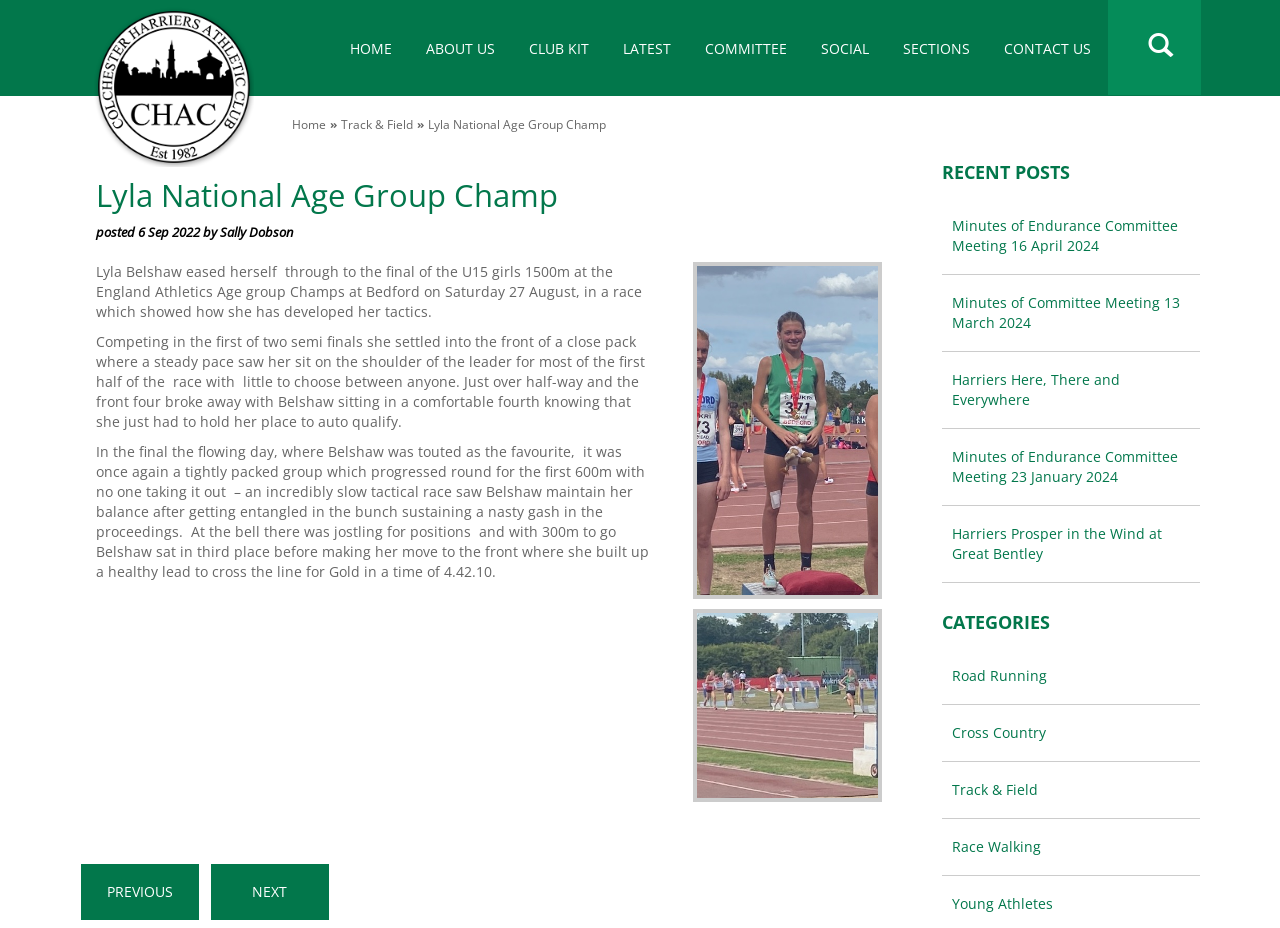Please identify the bounding box coordinates for the region that you need to click to follow this instruction: "Click Track & Field link".

[0.266, 0.125, 0.322, 0.143]